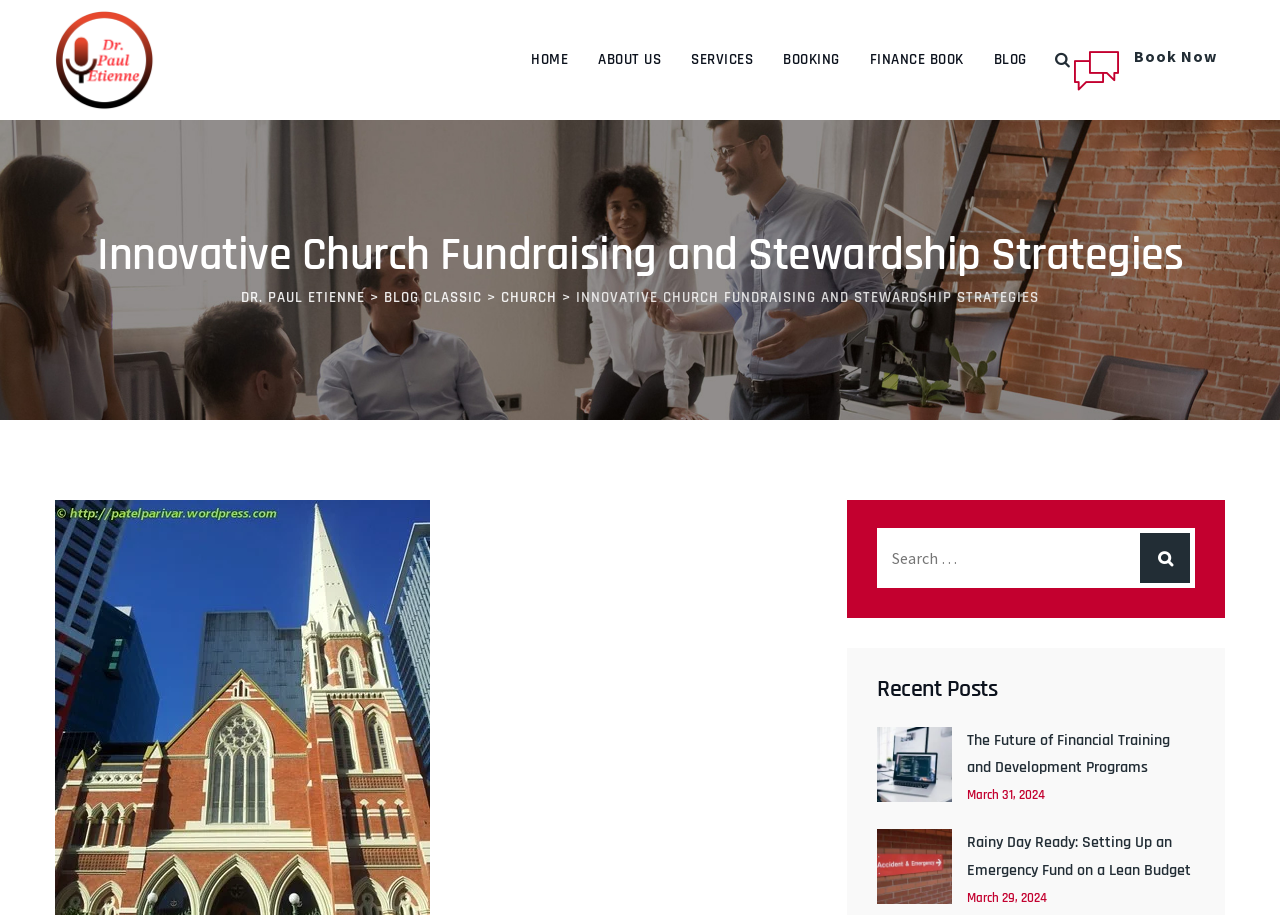Please identify the bounding box coordinates of the area that needs to be clicked to follow this instruction: "Read the 'Recent Posts'".

[0.685, 0.739, 0.934, 0.767]